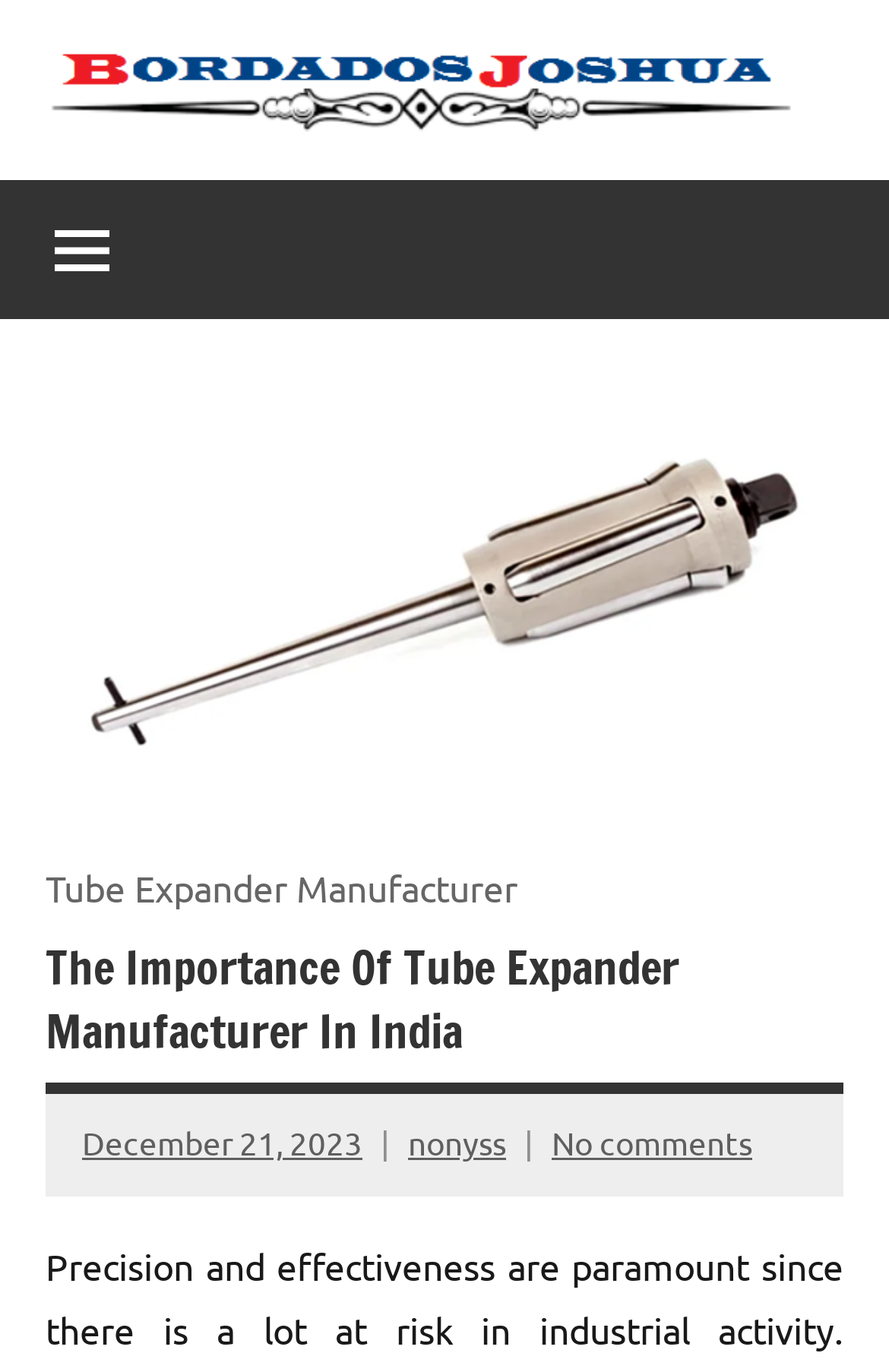Locate the bounding box coordinates of the UI element described by: "Menu". Provide the coordinates as four float numbers between 0 and 1, formatted as [left, top, right, bottom].

[0.0, 0.132, 0.185, 0.233]